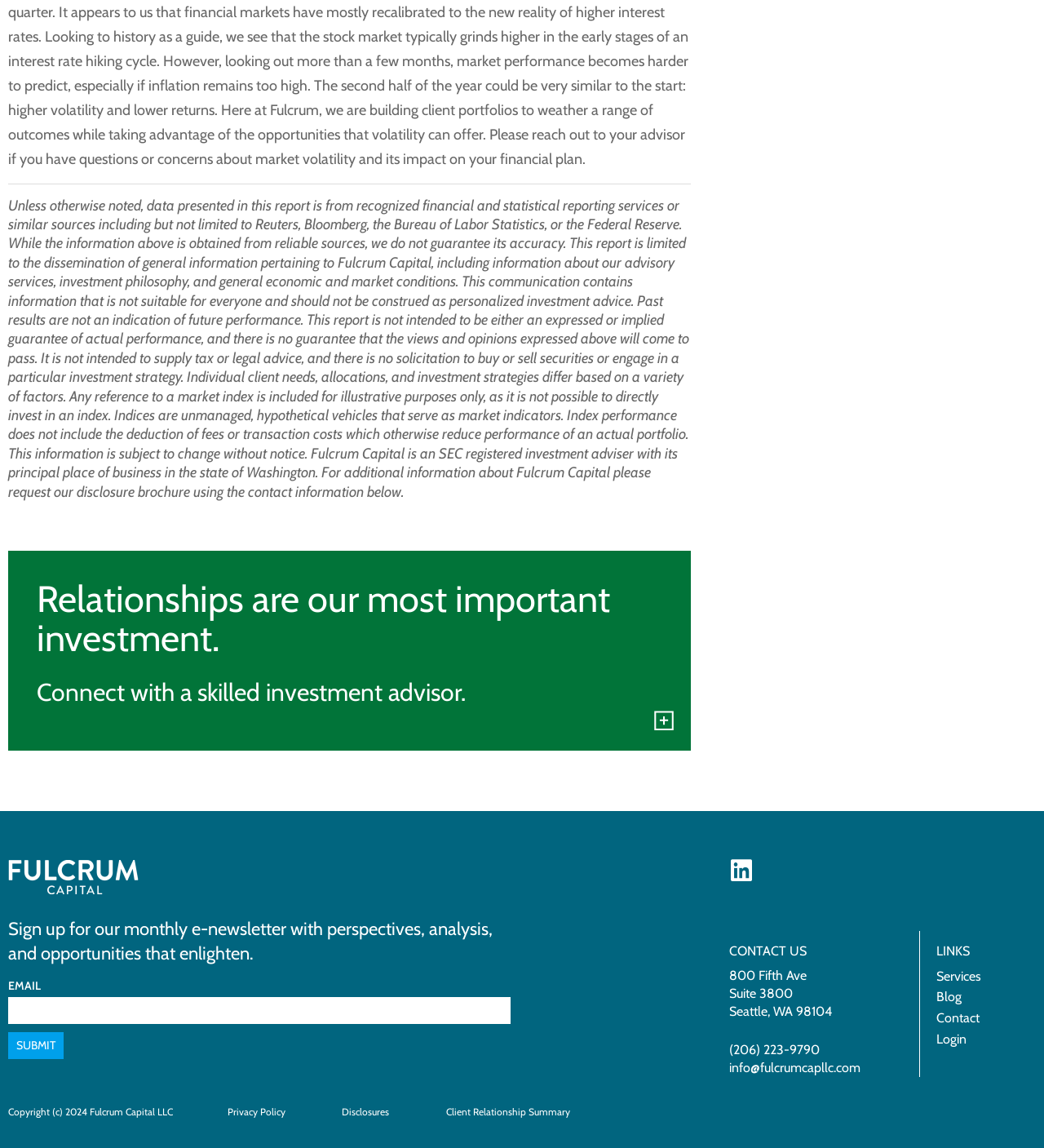Provide a brief response to the question below using one word or phrase:
What is the copyright year of Fulcrum Capital LLC?

2024